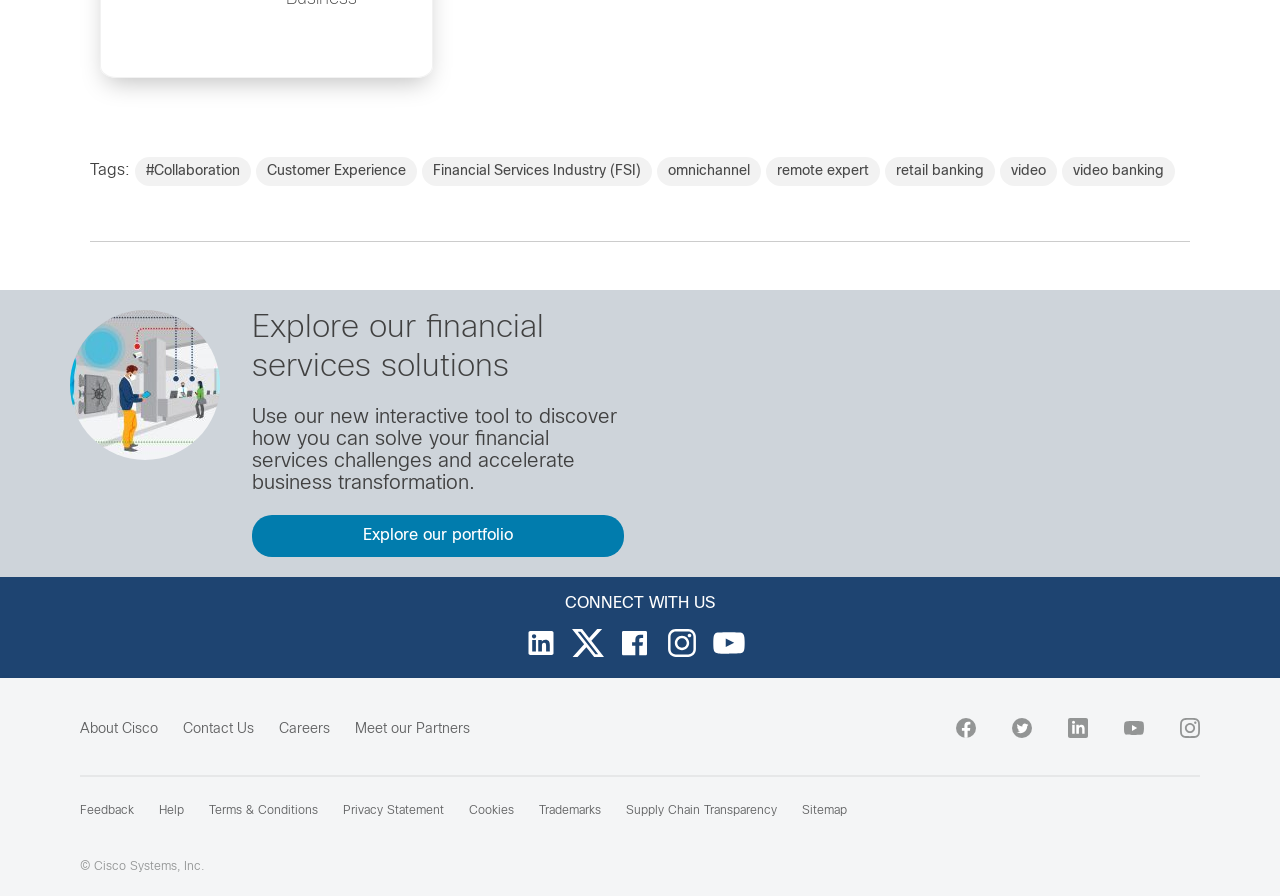Answer the following query with a single word or phrase:
What type of industry is 'FSI' related to?

Financial Services